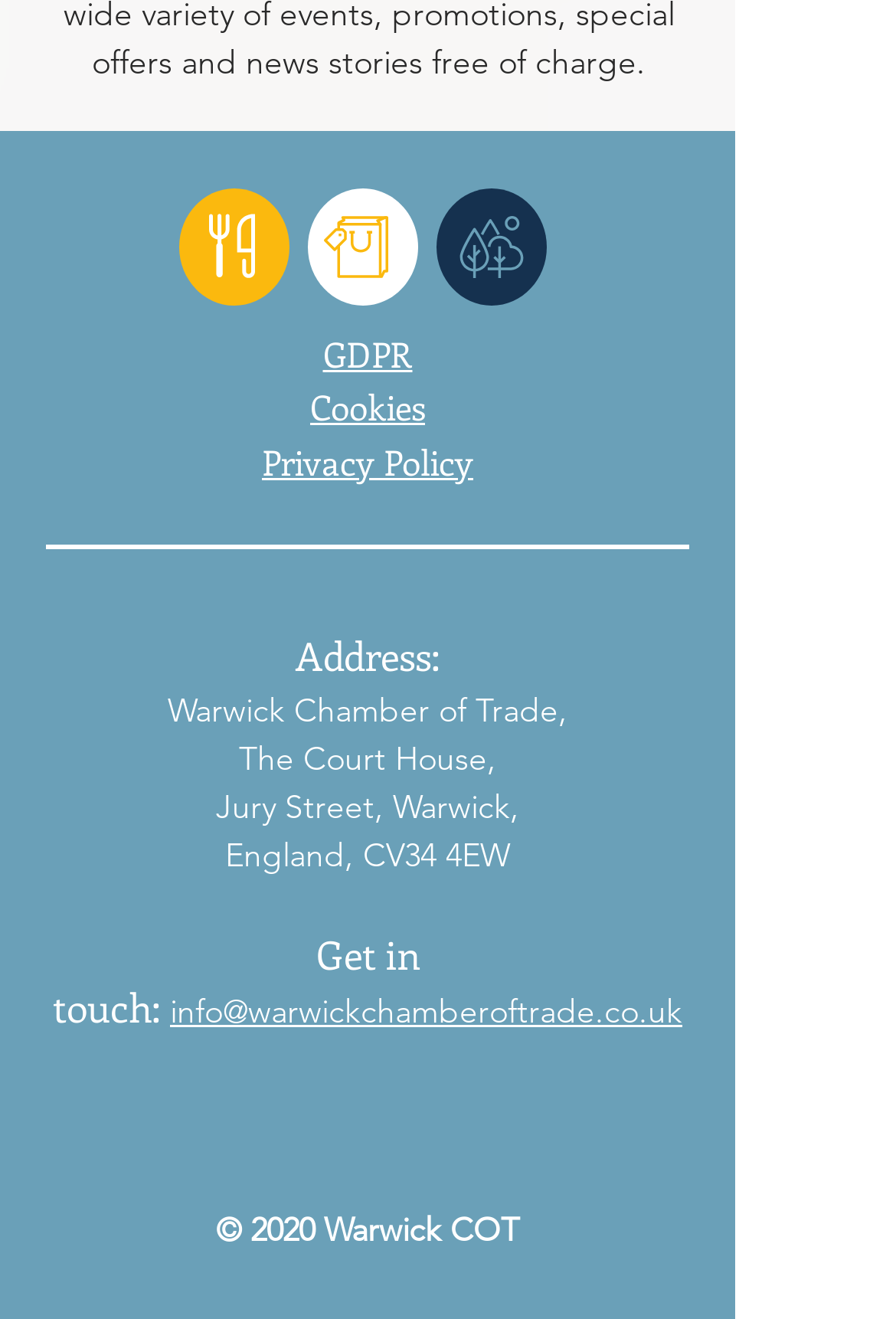Find the bounding box of the UI element described as: "aria-label="Buyin2Warwick Twitter"". The bounding box coordinates should be given as four float values between 0 and 1, i.e., [left, top, right, bottom].

[0.472, 0.833, 0.549, 0.886]